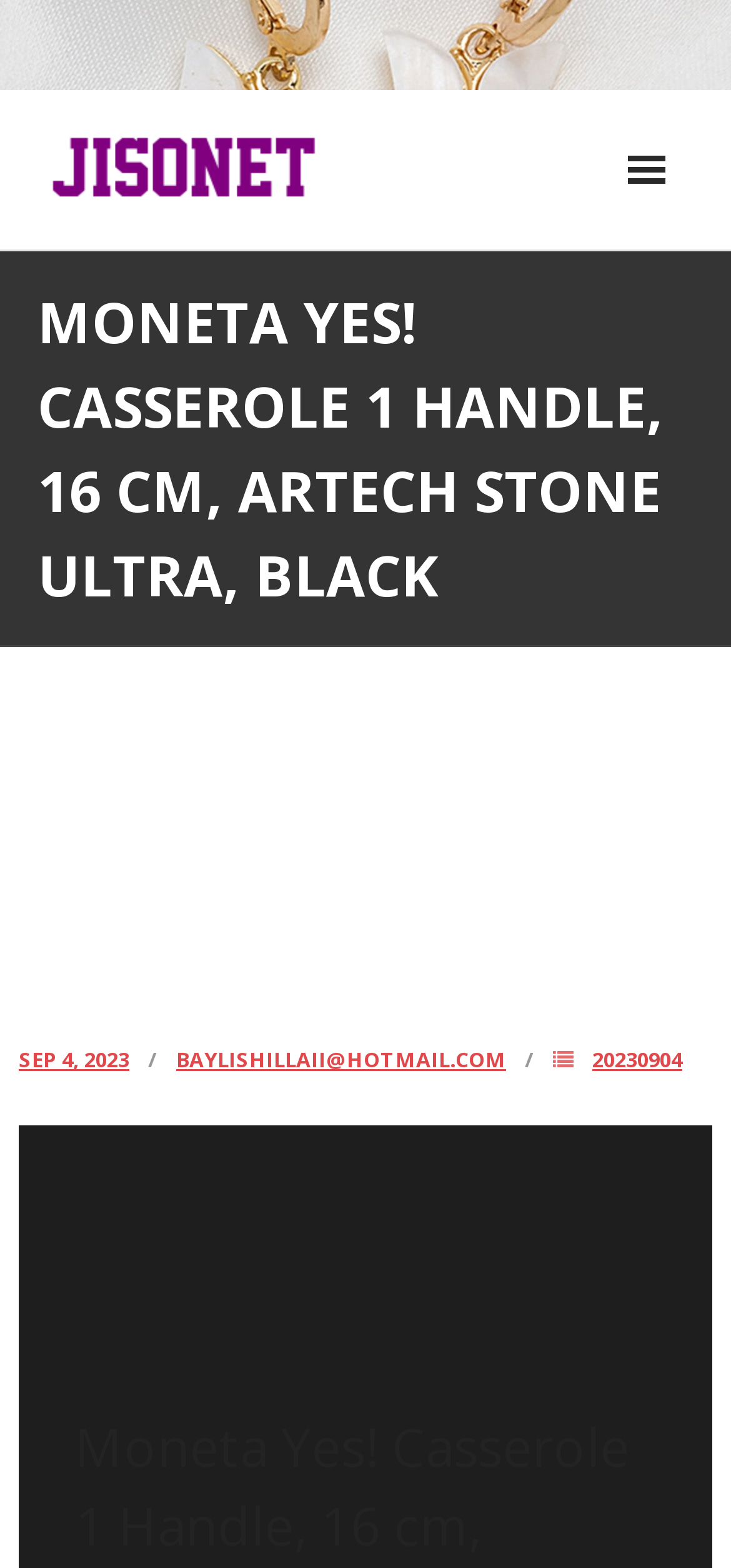Locate the bounding box of the UI element defined by this description: "Main Menu and Search". The coordinates should be given as four float numbers between 0 and 1, formatted as [left, top, right, bottom].

None